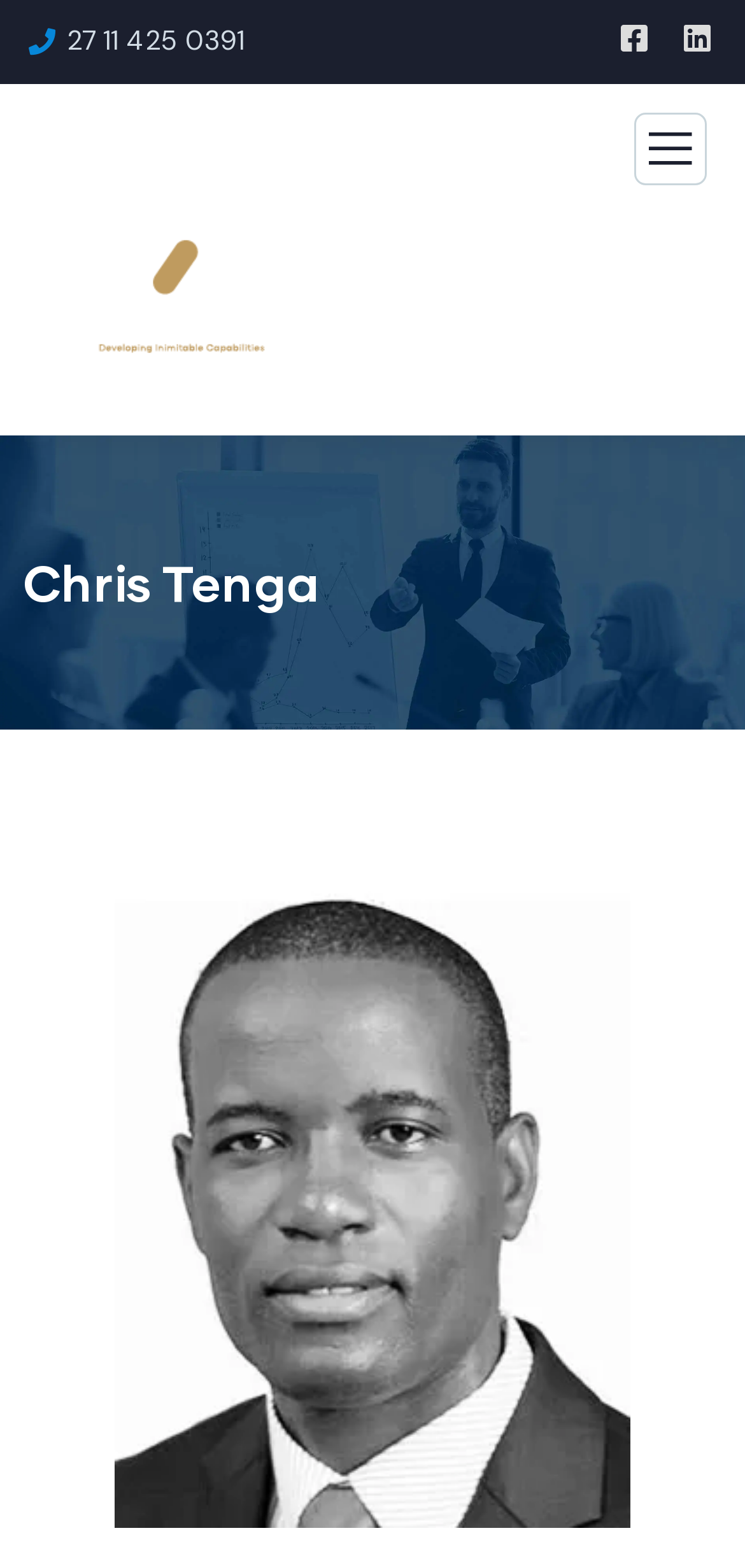Please respond to the question with a concise word or phrase:
What is the person's name on the webpage?

Chris Tenga